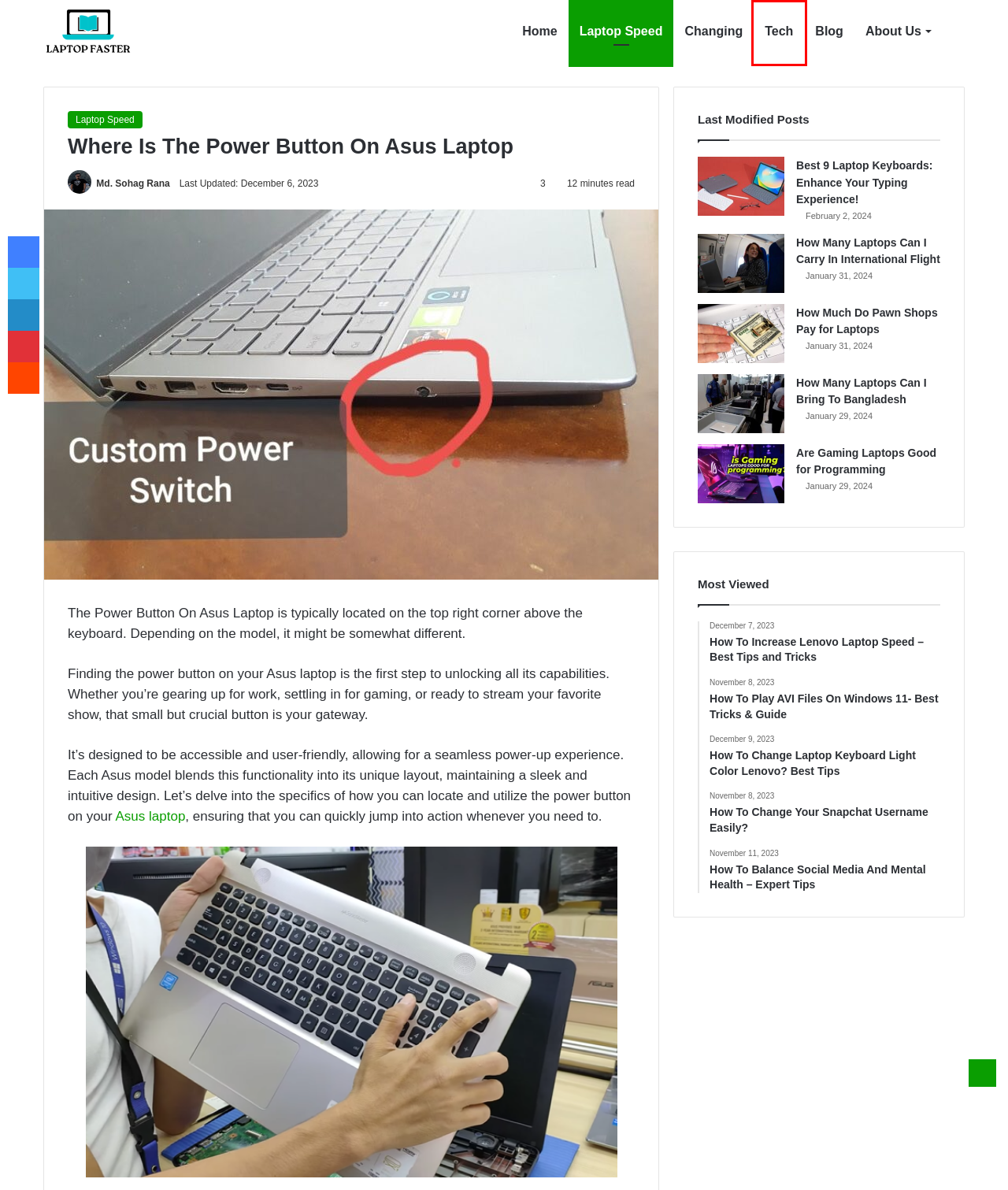Examine the screenshot of a webpage featuring a red bounding box and identify the best matching webpage description for the new page that results from clicking the element within the box. Here are the options:
A. About Us
B. Tech Archives | LaptopFaster
C. How To Play AVI Files On Windows 11- Best Tricks & Guide
D. How Many Laptops Can I Carry In International Flight 2024?
E. How To Increase Lenovo Laptop Speed - Best Tips and Tricks
F. How To Connect AirPods To An Asus Laptop? Best Tricks
G. How to Change Your Snapchat Username: A Step-by-Step Guide
H. How Many Laptops Can I Bring To Bangladesh - Best Guide

B